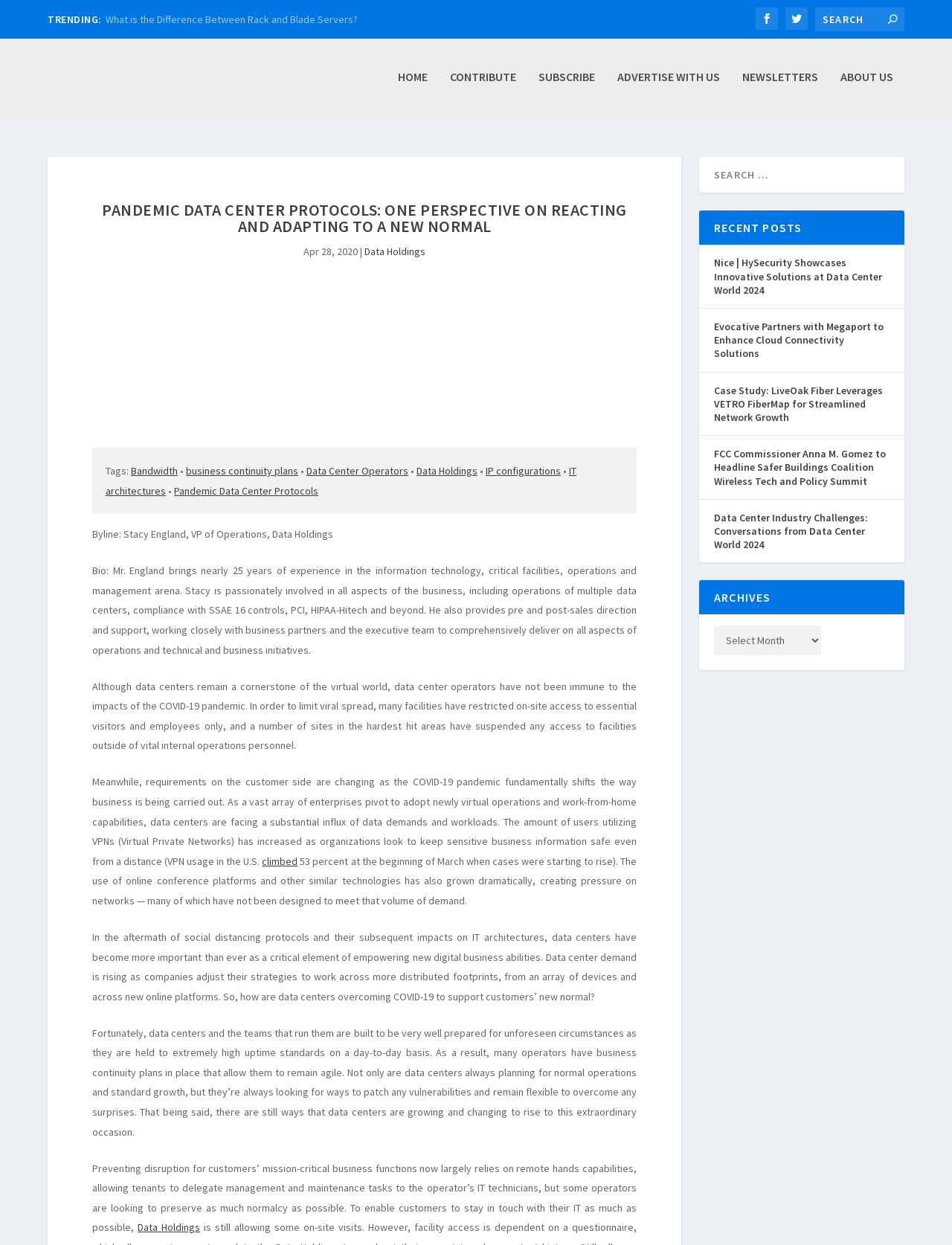Could you please study the image and provide a detailed answer to the question:
What is the purpose of remote hands capabilities?

According to the webpage content, remote hands capabilities allow tenants to delegate management and maintenance tasks to the operator's IT technicians, enabling customers to stay in touch with their IT as much as possible during the pandemic.